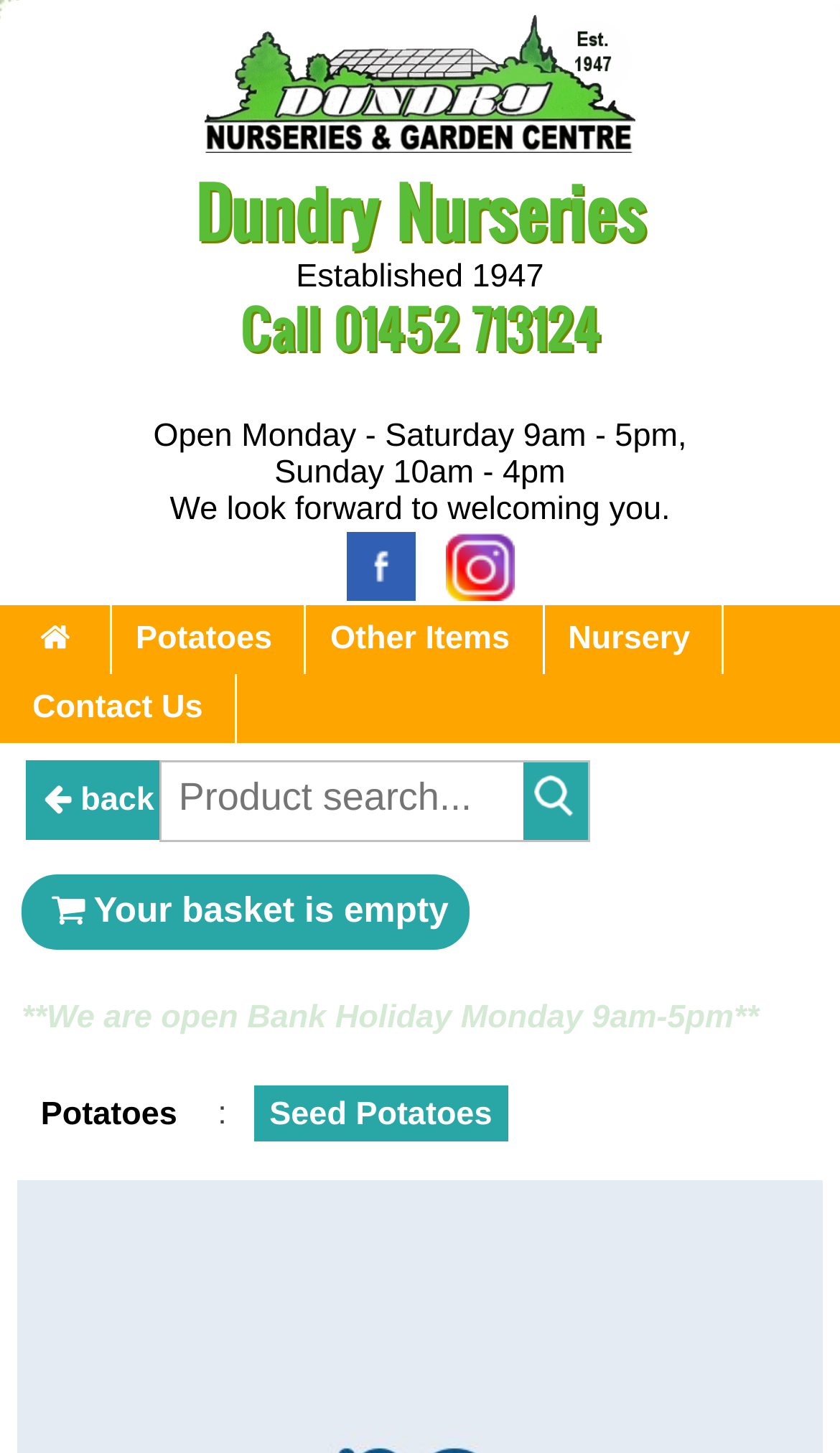Determine the bounding box coordinates for the area you should click to complete the following instruction: "contact us".

[0.0, 0.463, 0.28, 0.511]